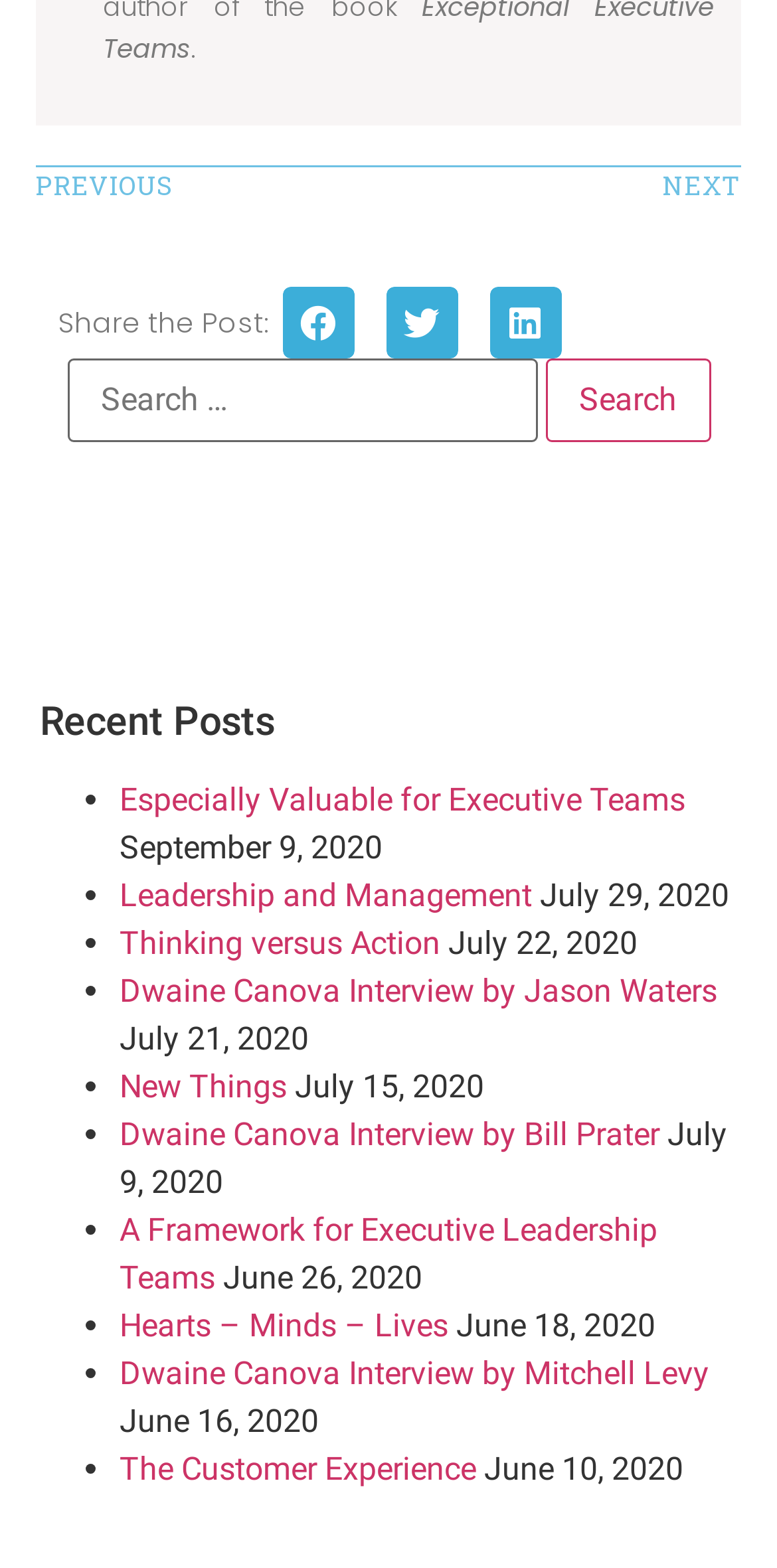Can you determine the bounding box coordinates of the area that needs to be clicked to fulfill the following instruction: "Click the 'Share on Twitter' button"?

[0.497, 0.182, 0.589, 0.228]